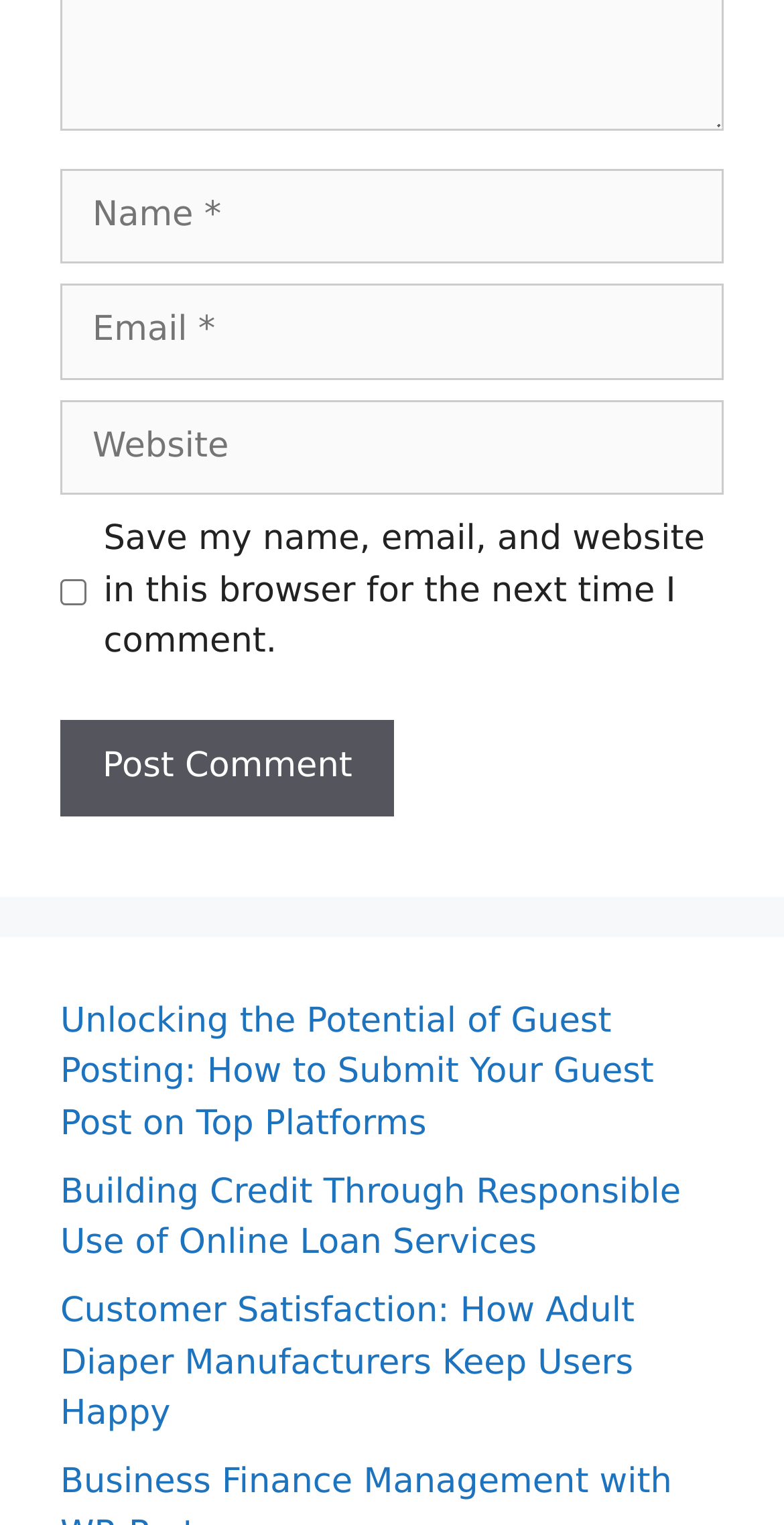Can you show the bounding box coordinates of the region to click on to complete the task described in the instruction: "Input your email"?

[0.077, 0.186, 0.923, 0.249]